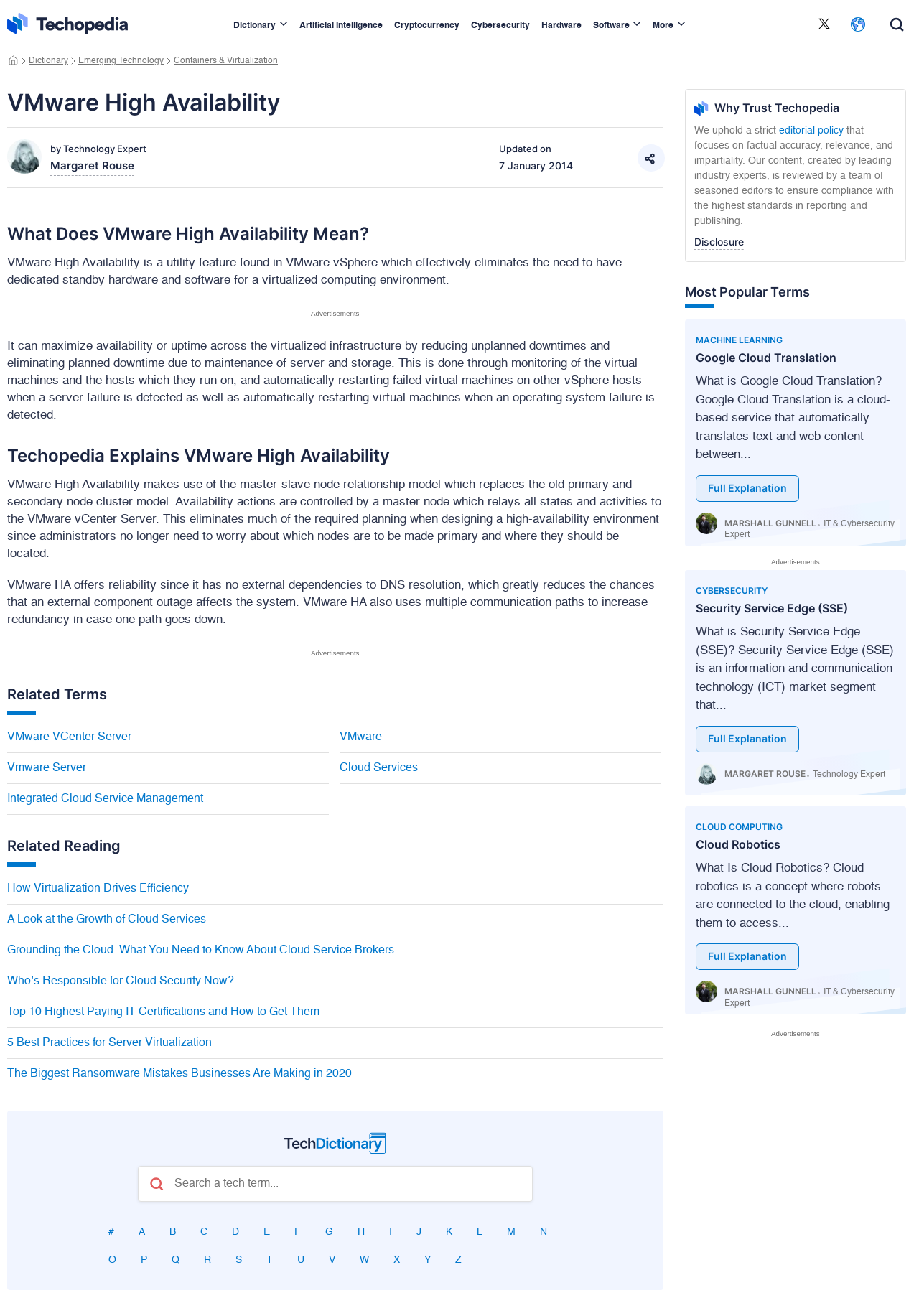Determine the bounding box coordinates of the region that needs to be clicked to achieve the task: "Visit 'PREVIOUS SMALL COMPANY IDEAS: PLANNING A SMALL COMPANY'".

None